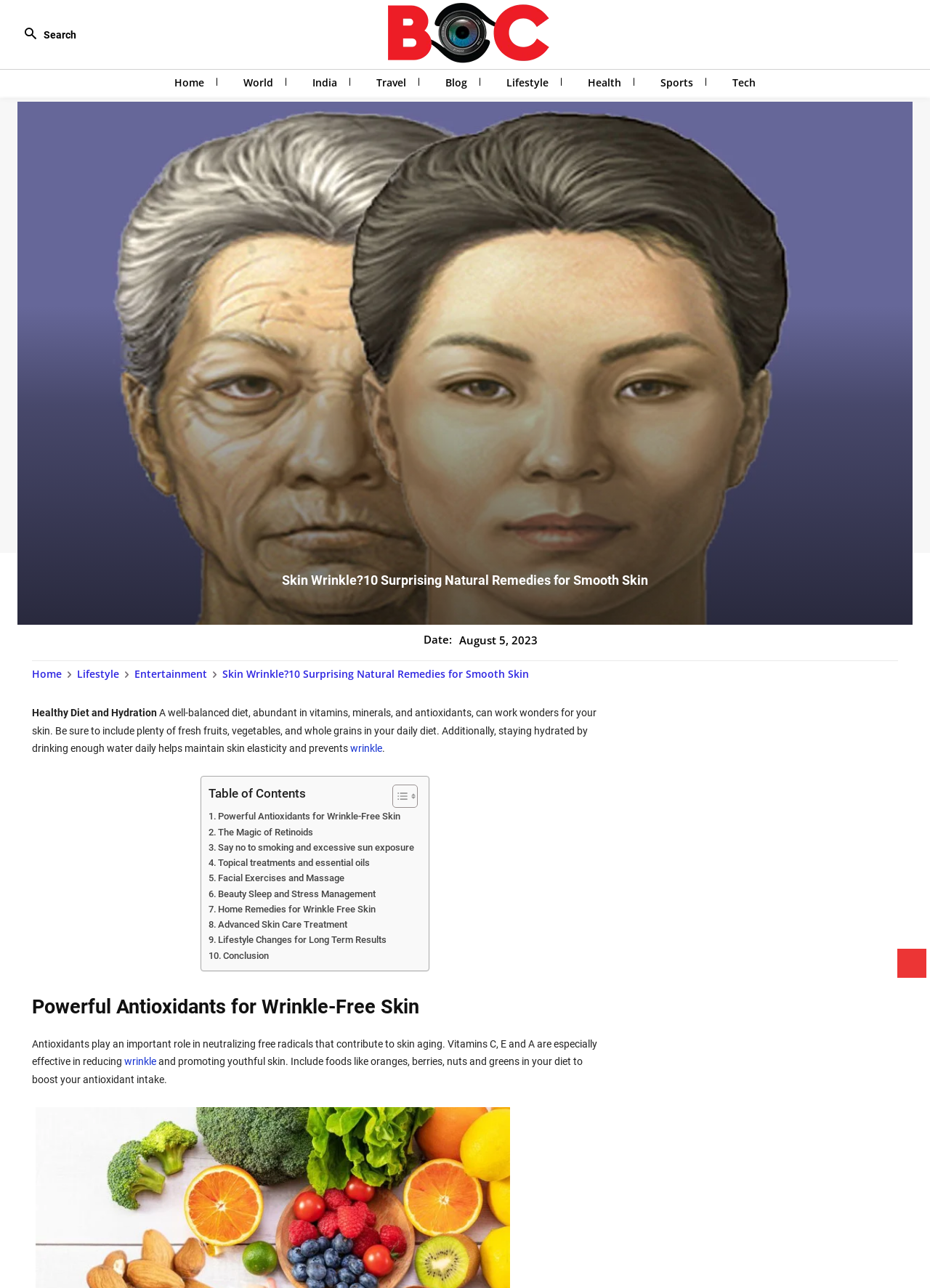Please find the bounding box for the following UI element description. Provide the coordinates in (top-left x, top-left y, bottom-right x, bottom-right y) format, with values between 0 and 1: Lifestyle

[0.537, 0.054, 0.598, 0.075]